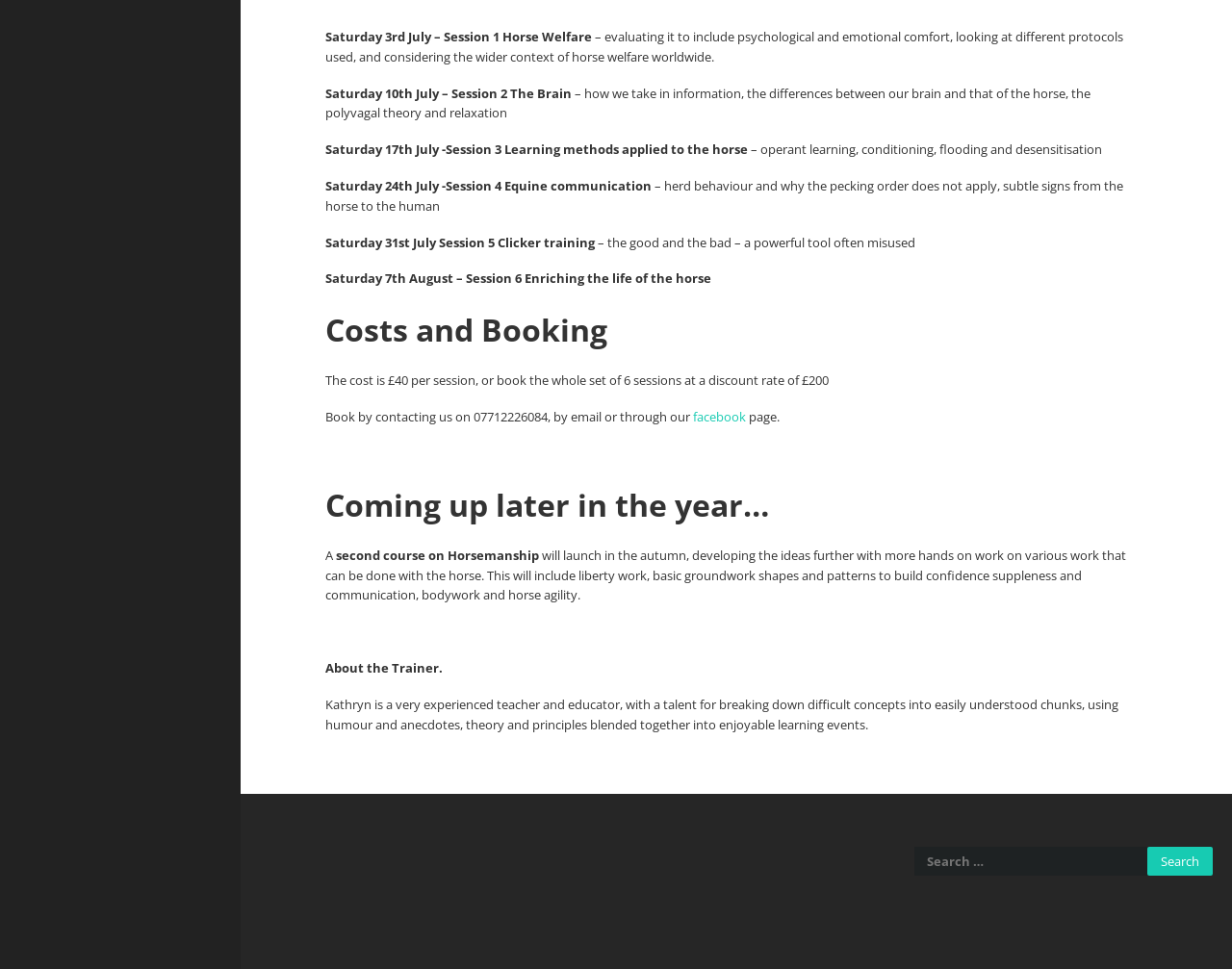What is the focus of the second course on Horsemanship?
Craft a detailed and extensive response to the question.

I determined the answer by analyzing the StaticText element with the text 'will launch in the autumn, developing the ideas further with more hands on work on various work that can be done with the horse. This will include liberty work, basic groundwork shapes and patterns to build confidence suppleness and communication, bodywork and horse agility.' and identifying the focus areas of the second course.